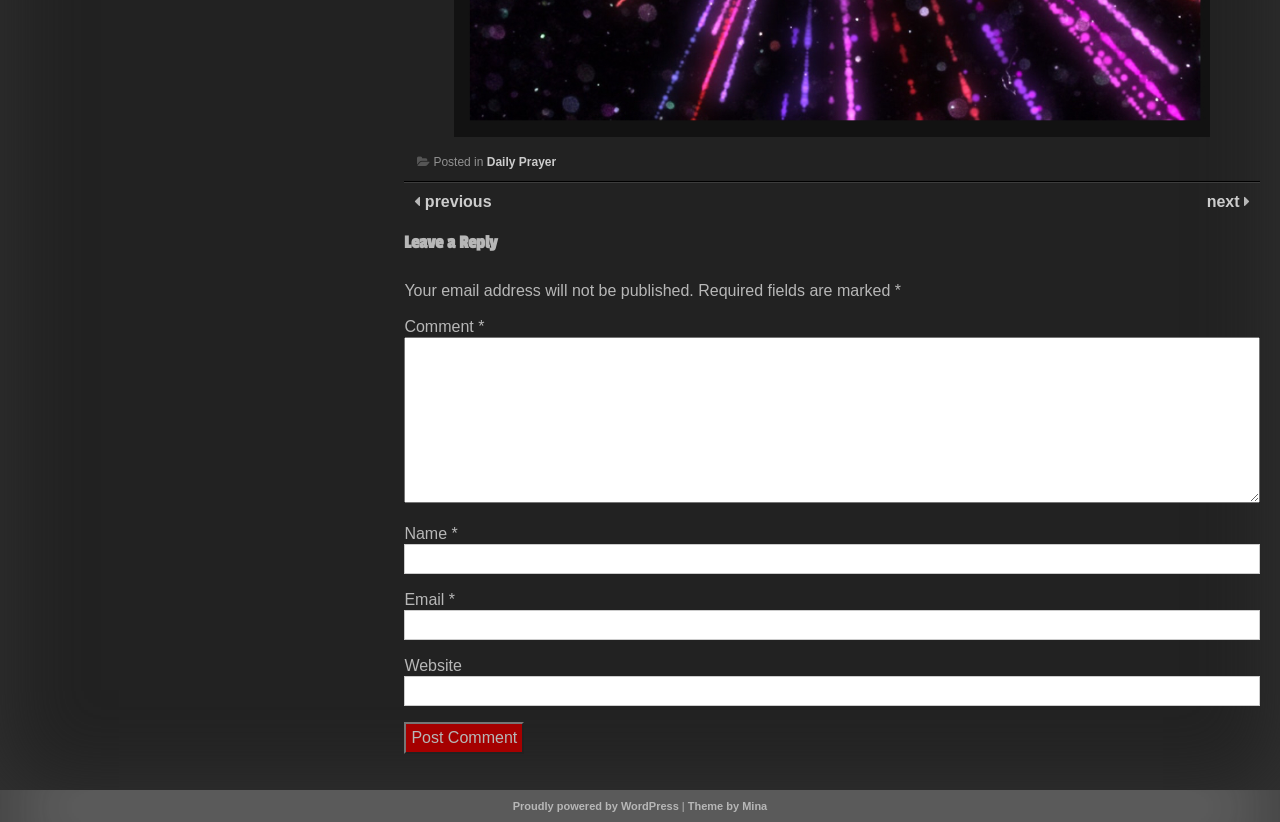Please determine the bounding box coordinates for the element that should be clicked to follow these instructions: "Enter your email address".

[0.316, 0.742, 0.984, 0.779]